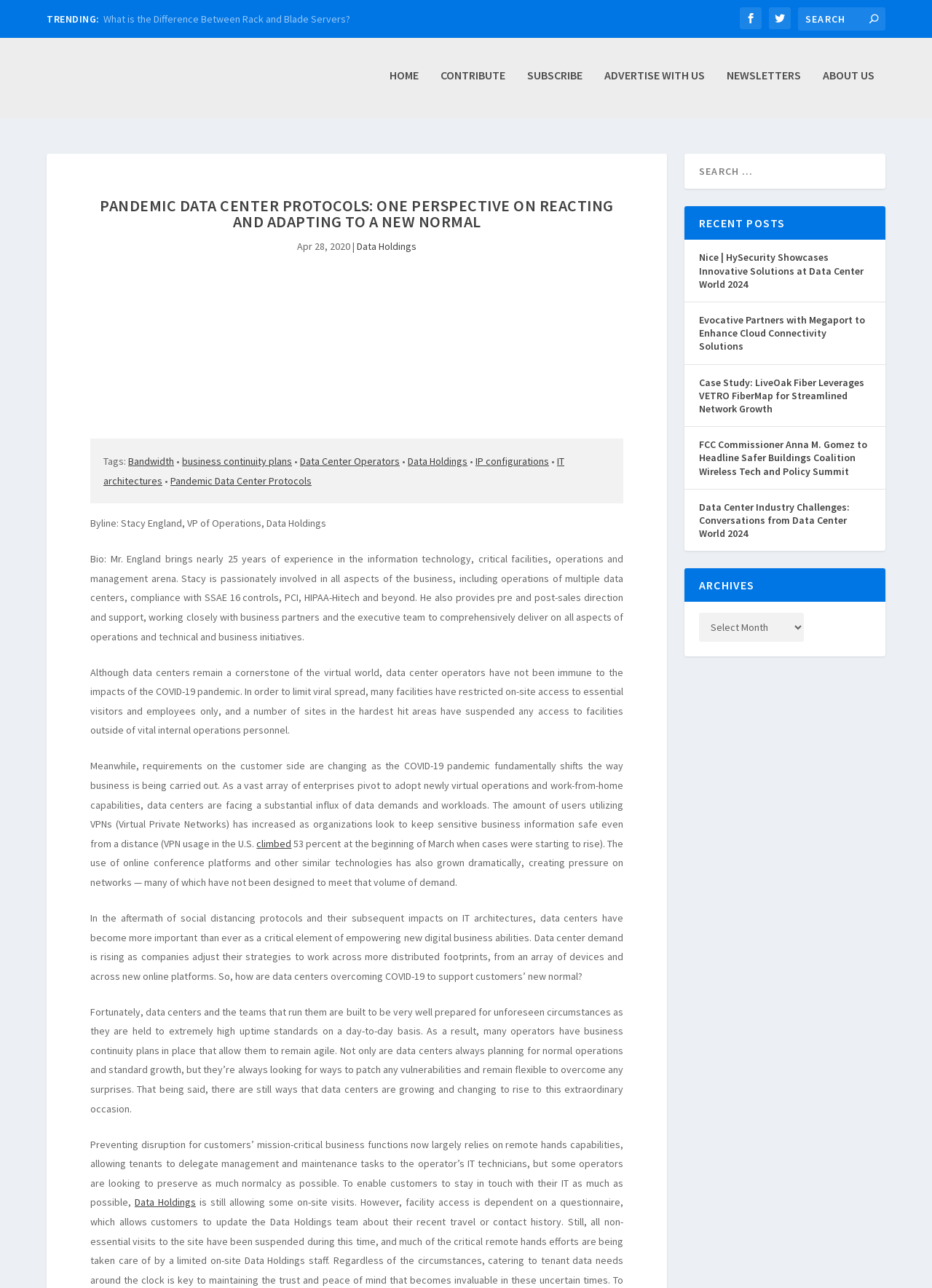Convey a detailed summary of the webpage, mentioning all key elements.

The webpage is about Pandemic Data Center Protocols, with a focus on reacting and adapting to a new normal. At the top, there is a heading "TRENDING:" followed by several links to related articles. To the right of the trending section, there is a search bar with a magnifying glass icon. Below the trending section, there is a navigation menu with links to "HOME", "CONTRIBUTE", "SUBSCRIBE", "ADVERTISE WITH US", "NEWSLETTERS", and "ABOUT US".

The main content of the webpage is an article titled "Pandemic Data Center Protocols: One Perspective on Reacting and Adapting to a New Normal". The article has a heading, followed by the author's name and bio. The article discusses how data centers are adapting to the COVID-19 pandemic, including restricting on-site access, increasing VPN usage, and shifting to virtual operations.

To the right of the article, there is a sidebar with several sections. The first section is titled "RECENT POSTS" and lists several links to recent articles. Below that, there is a section titled "ARCHIVES" with a dropdown menu. Further down, there are several links to articles with images, including "PTC'24", "Anchor tenancy available at the exclusive data center development for the Illinois Medical District", and "Bluebird Underground Data Center Services and Colocation Racks".

At the bottom of the webpage, there are several social media icons, including Facebook, Twitter, and LinkedIn.